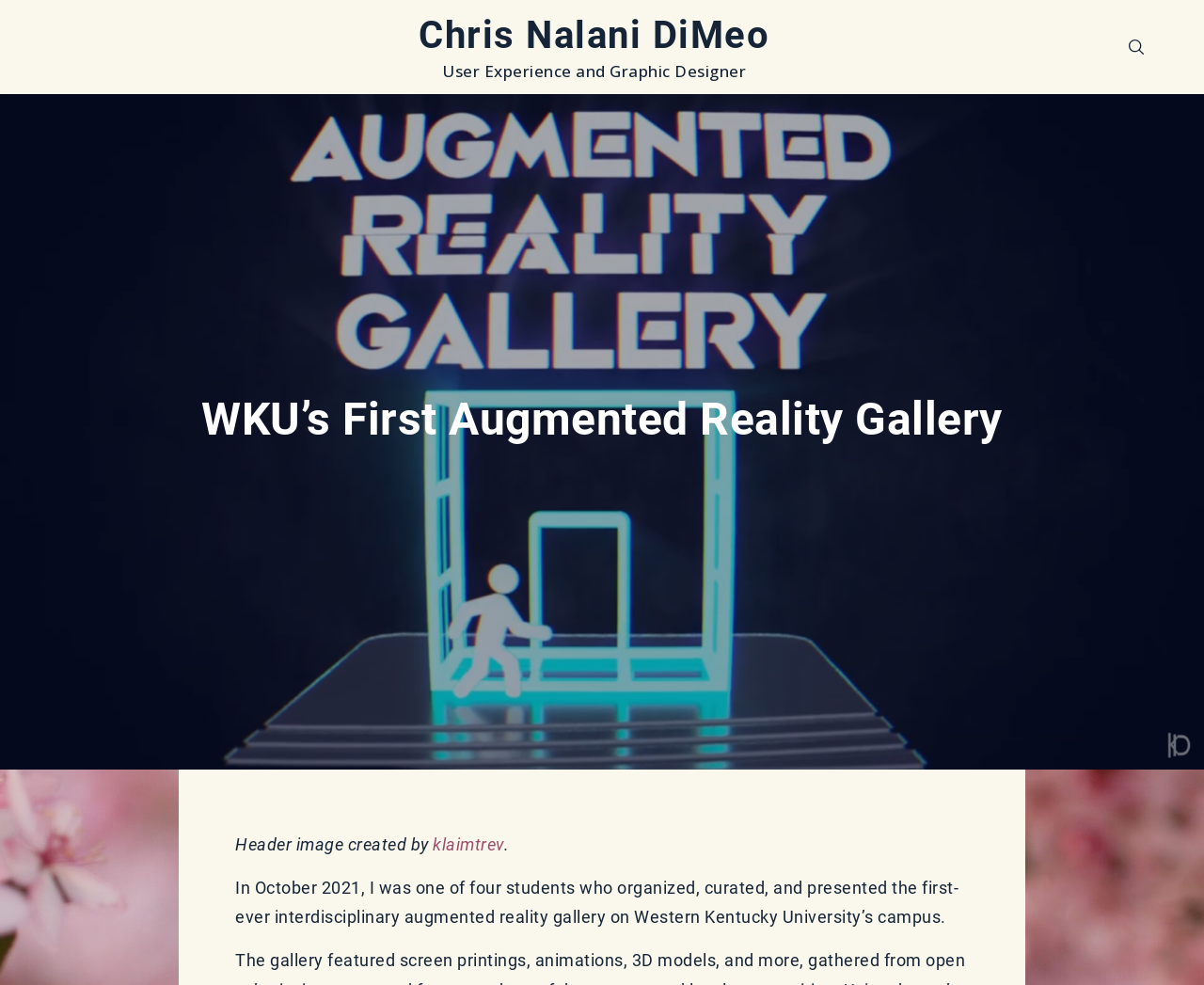Locate the UI element described by Chris Nalani DiMeo in the provided webpage screenshot. Return the bounding box coordinates in the format (top-left x, top-left y, bottom-right x, bottom-right y), ensuring all values are between 0 and 1.

[0.348, 0.013, 0.639, 0.058]